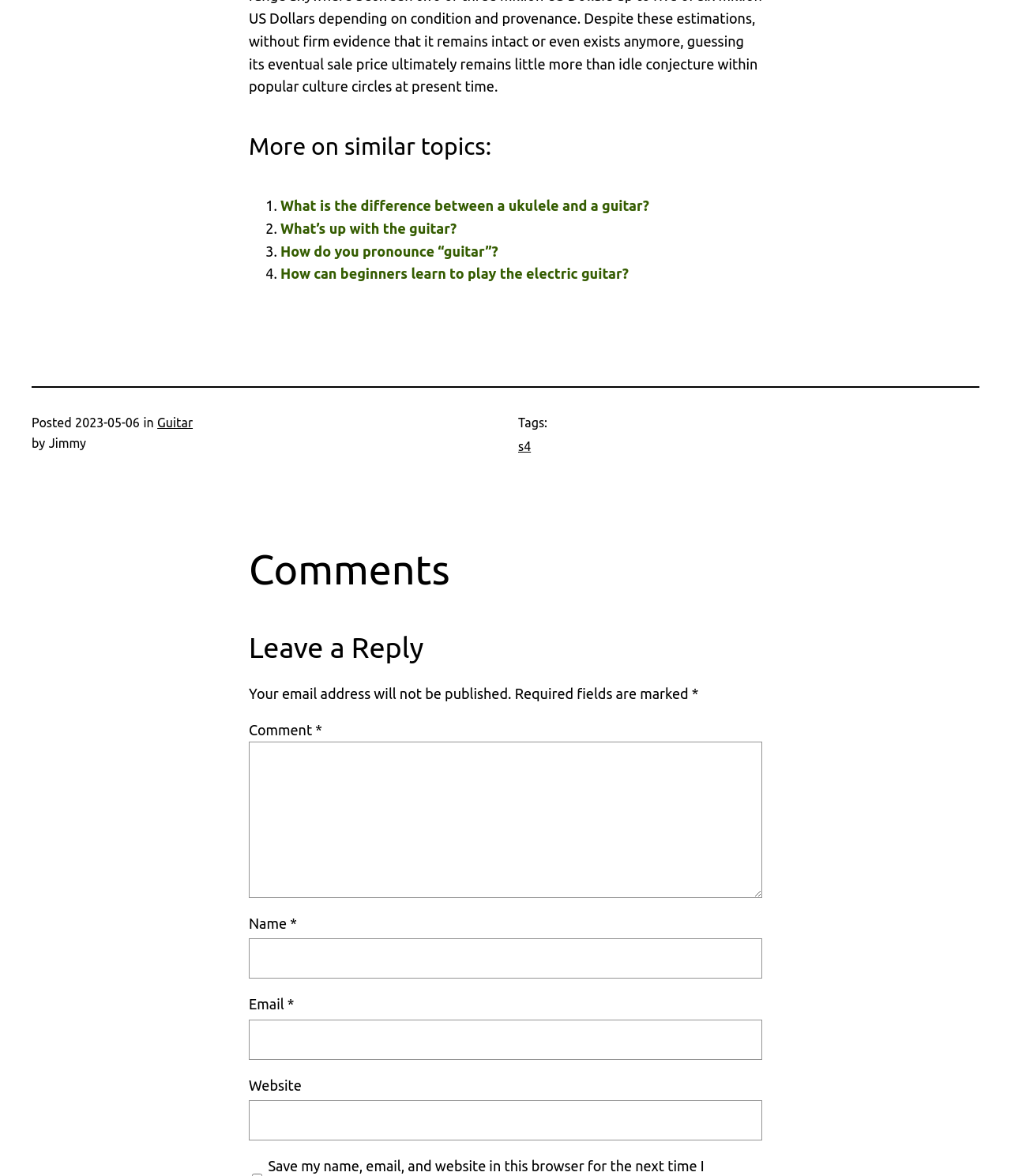What is required to leave a comment?
Make sure to answer the question with a detailed and comprehensive explanation.

The webpage has a section for leaving a reply, which includes a comment textbox, a name textbox, an email textbox, and a website textbox. The name and email textboxes are marked as required, indicating that they must be filled in to leave a comment.